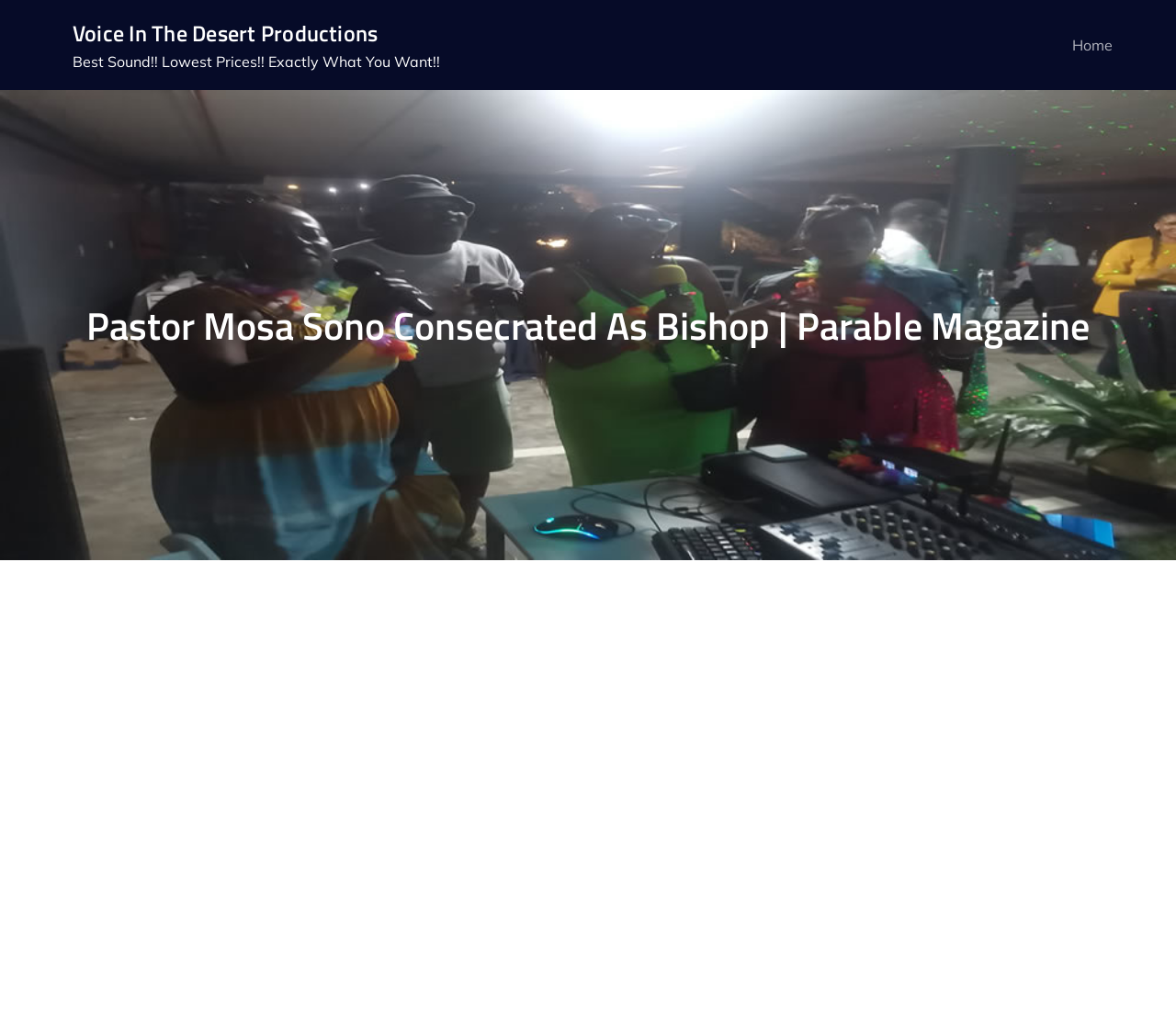Examine the image carefully and respond to the question with a detailed answer: 
Who consecrated Pastor Mosa Sono as Bishop?

According to the webpage, Pastor Mosa Sono was consecrated as Bishop on 10th February 2013, and the event was conducted by Pastor Ray MacCauley and Bishop Dag Heward-Mills.